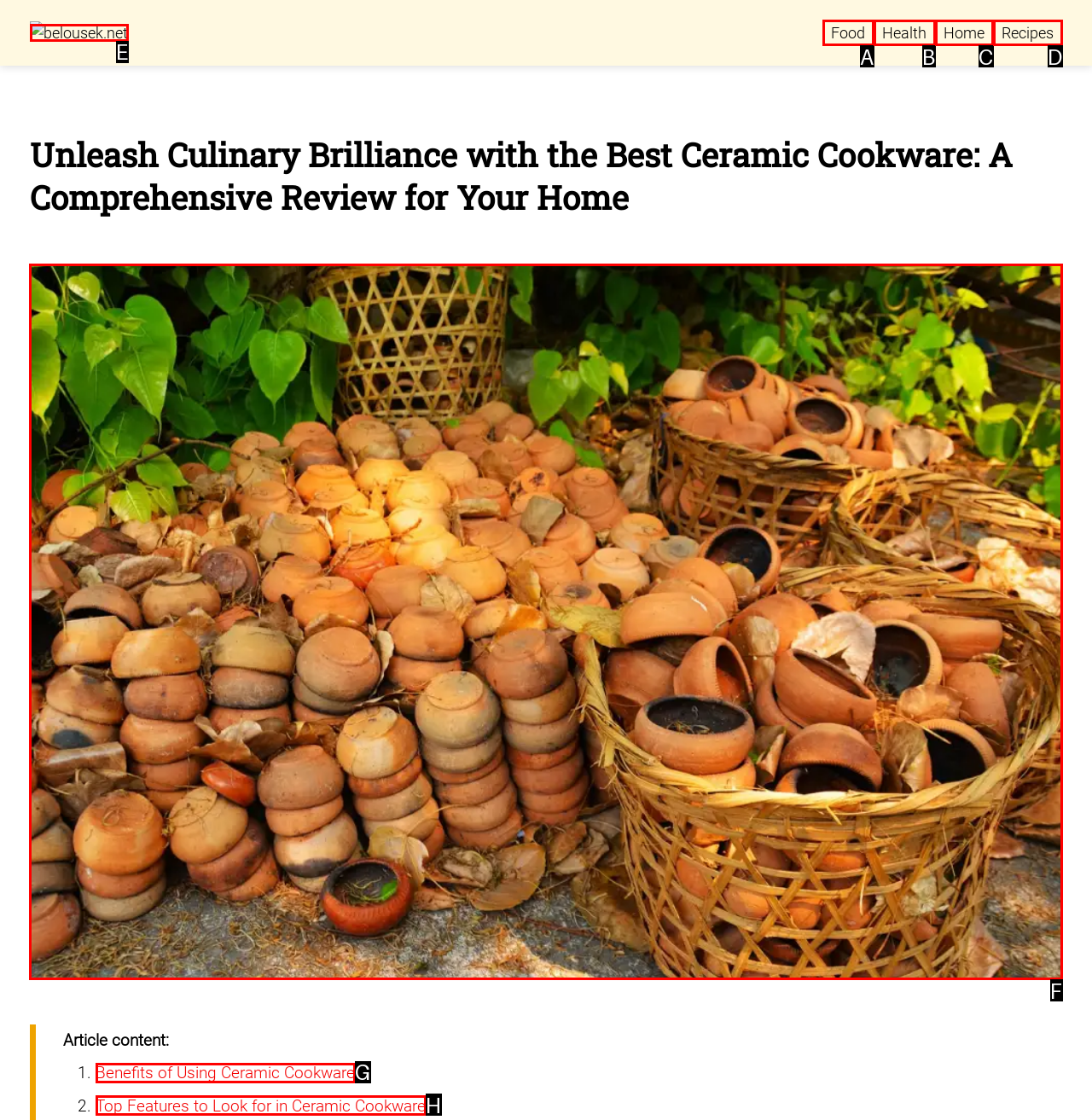Choose the HTML element to click for this instruction: View the 'Best Ceramic Cookware' image Answer with the letter of the correct choice from the given options.

F